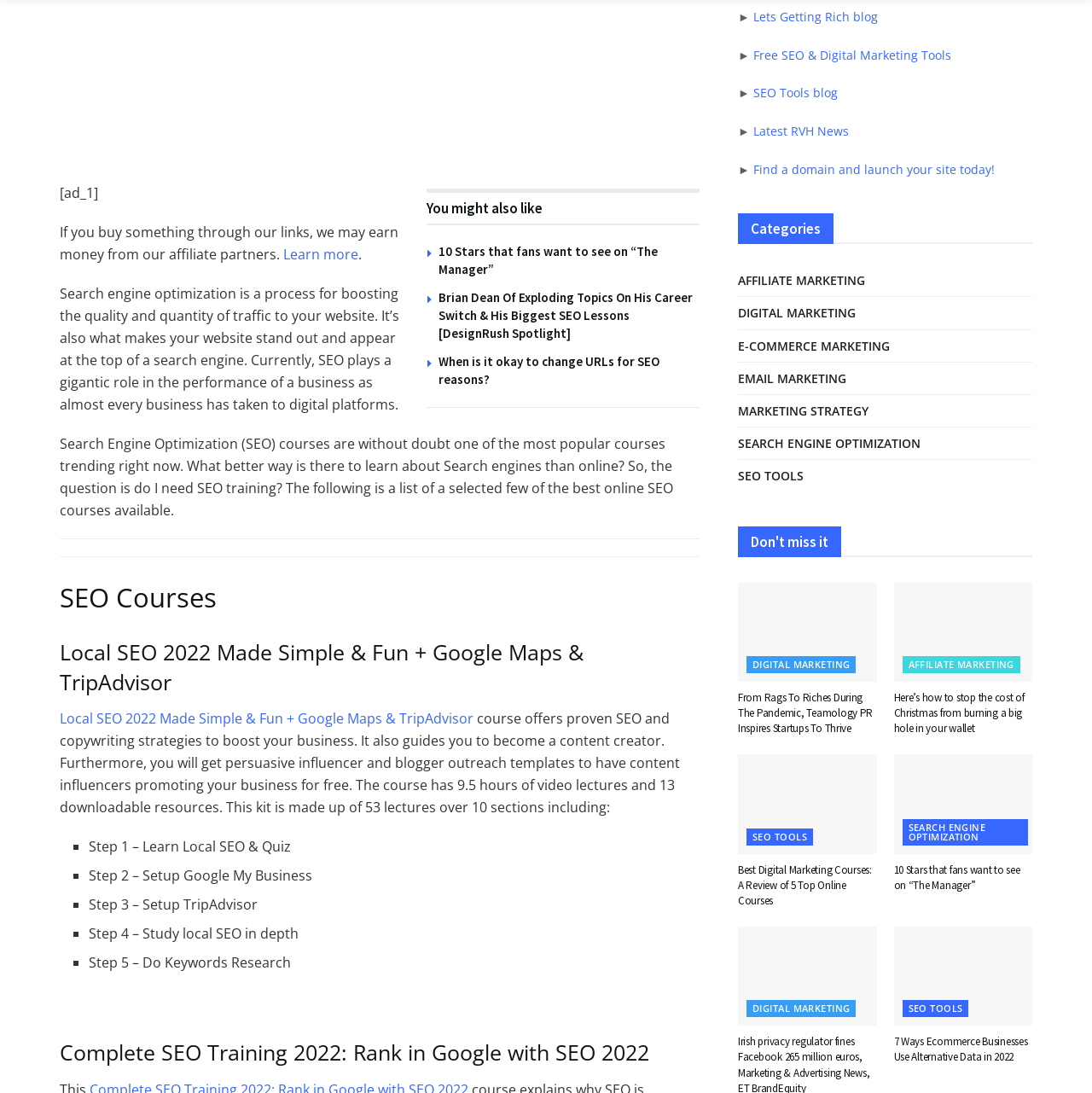Please locate the bounding box coordinates of the element that needs to be clicked to achieve the following instruction: "Check out the 'Local SEO 2022 Made Simple & Fun + Google Maps & TripAdvisor' course". The coordinates should be four float numbers between 0 and 1, i.e., [left, top, right, bottom].

[0.055, 0.583, 0.641, 0.637]